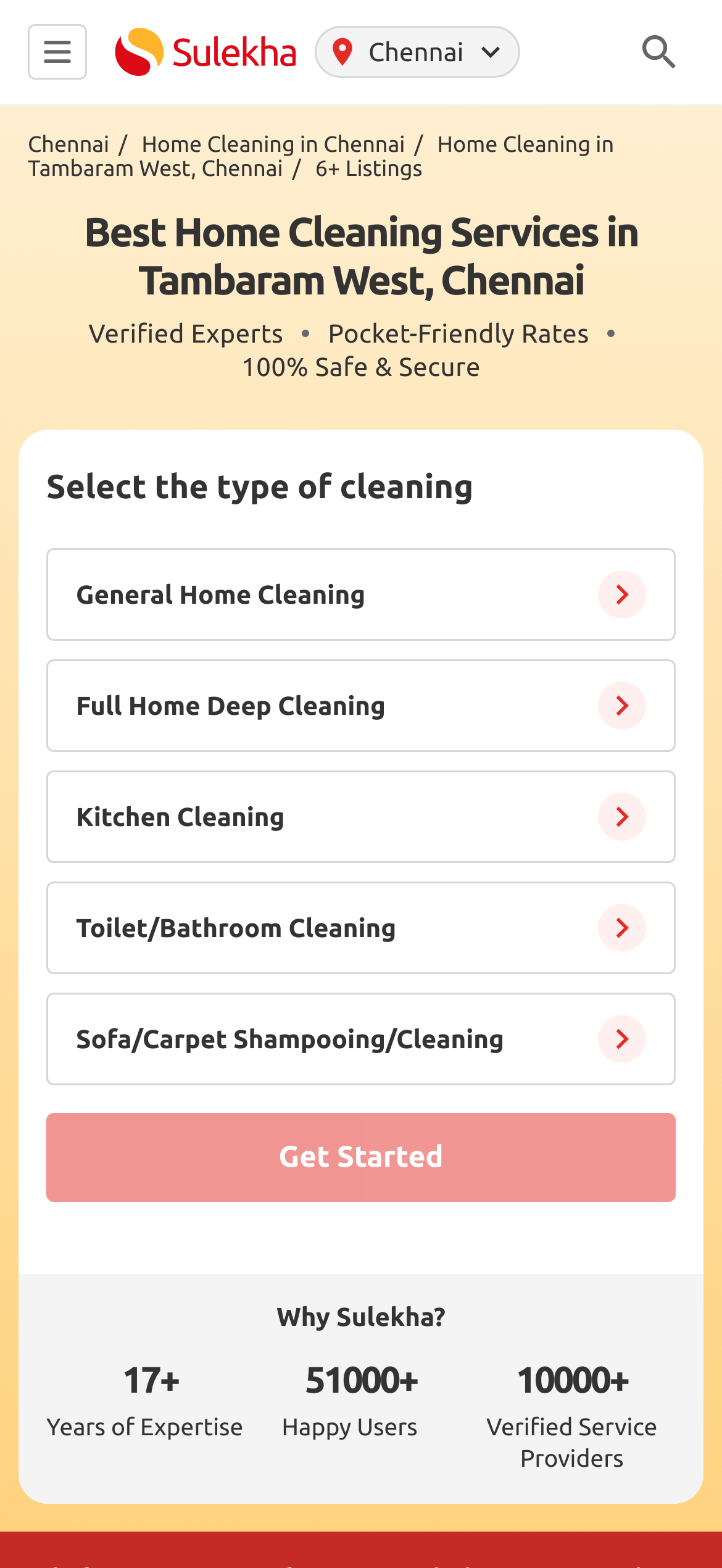How many types of cleaning services are offered?
Refer to the screenshot and deliver a thorough answer to the question presented.

I counted the number of radio buttons under the 'Select the type of cleaning' heading, which are General Home Cleaning, Full Home Deep Cleaning, Kitchen Cleaning, Toilet/Bathroom Cleaning, Sofa/Carpet Shampooing/Cleaning, and Mirrors/Glass Cleaning, totaling 7 types of cleaning services.